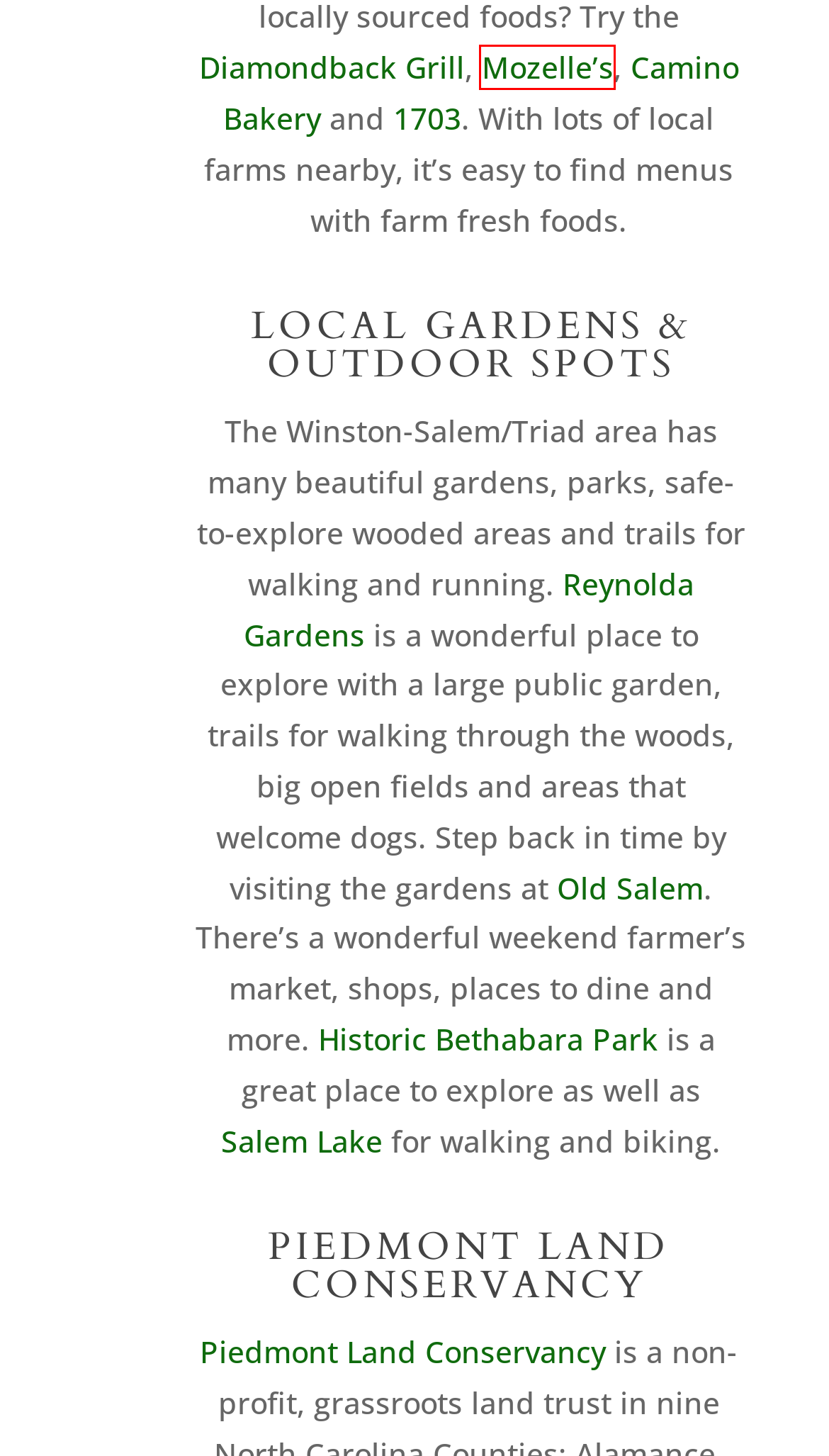Examine the screenshot of the webpage, noting the red bounding box around a UI element. Pick the webpage description that best matches the new page after the element in the red bounding box is clicked. Here are the candidates:
A. Piedmont Land Conservancy
B. Twin City Garden Club | Est. 1925
C. Camino Bakery
D. The Most Popular WordPress Themes In The World
E. 1703 Restaurant & Catering - Home
F. Mozelle's
G. Home - Reynolda
H. Diamondback - Landing Page

F